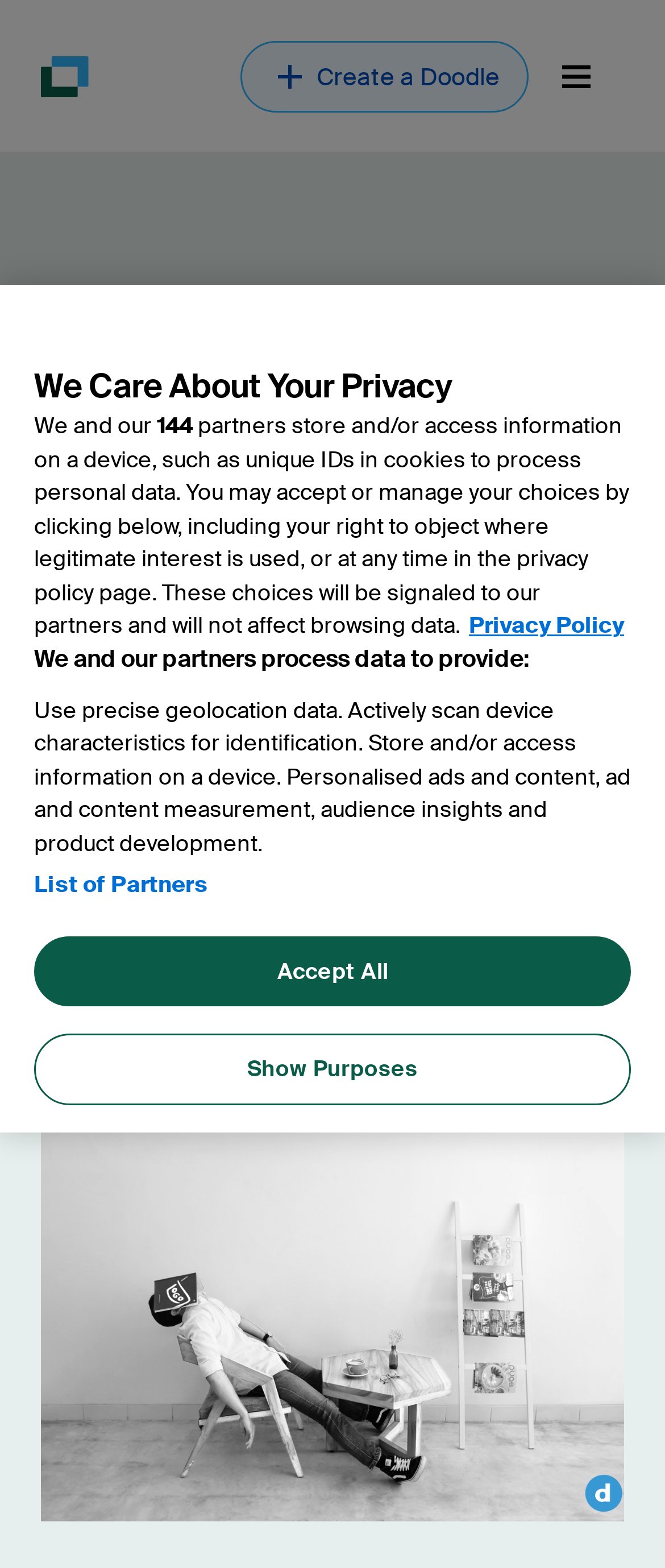When was the article last updated?
Answer briefly with a single word or phrase based on the image.

Jun 21, 2023